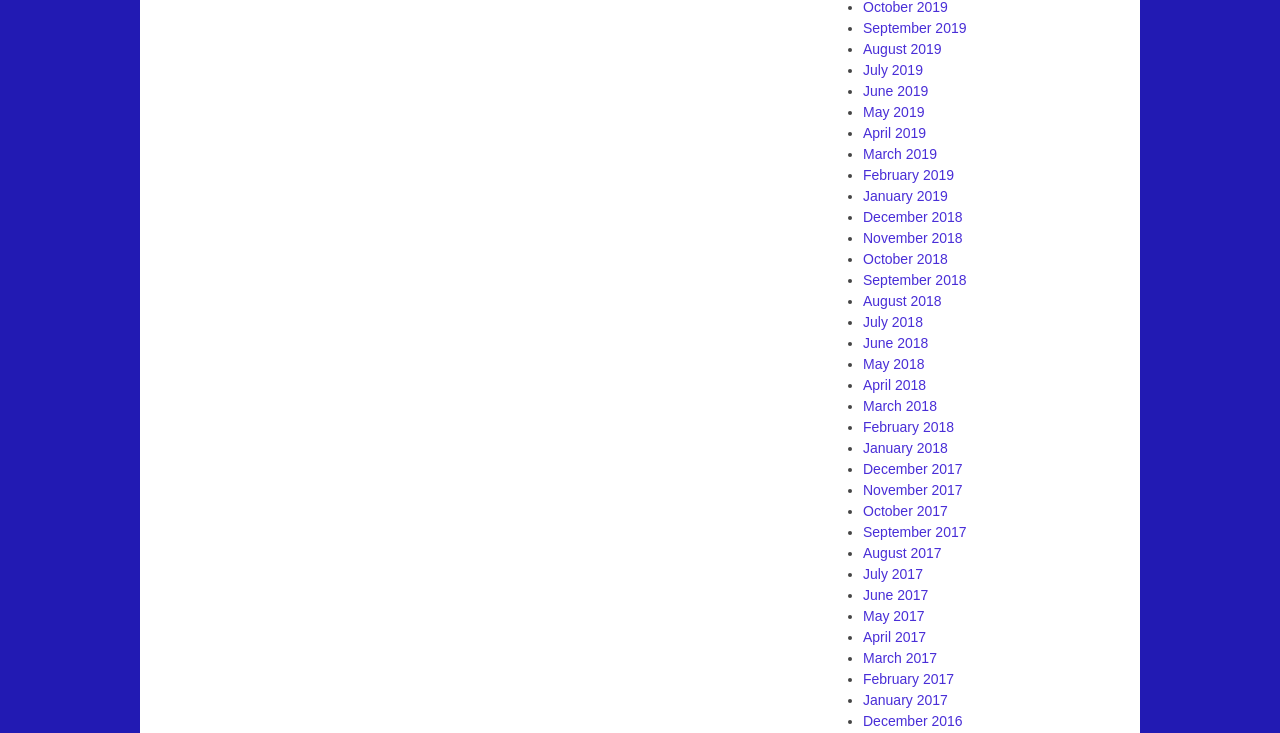Please provide the bounding box coordinates for the element that needs to be clicked to perform the instruction: "View November 2018". The coordinates must consist of four float numbers between 0 and 1, formatted as [left, top, right, bottom].

[0.674, 0.313, 0.752, 0.335]